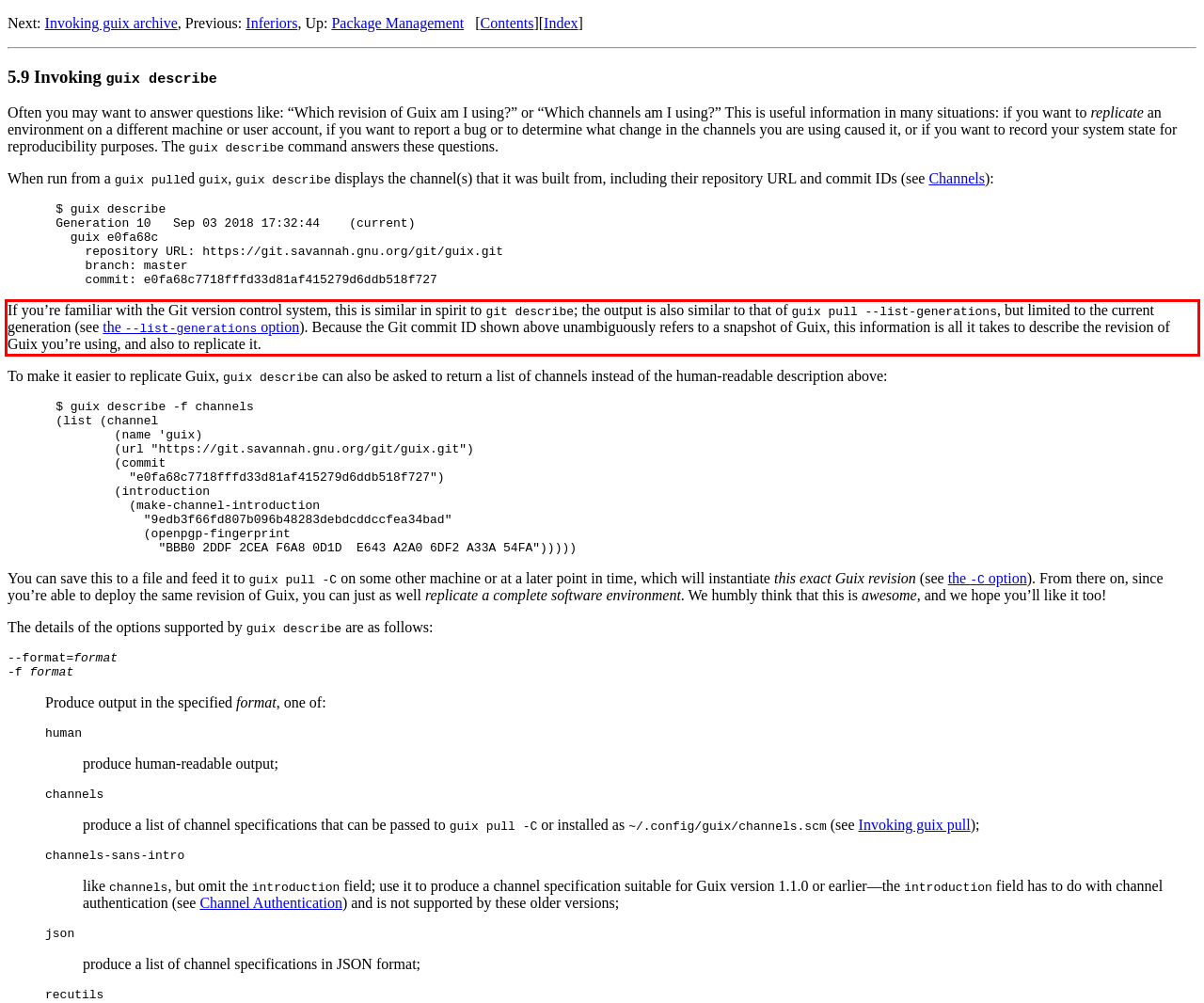Examine the screenshot of the webpage, locate the red bounding box, and generate the text contained within it.

If you’re familiar with the Git version control system, this is similar in spirit to git describe; the output is also similar to that of guix pull --list-generations, but limited to the current generation (see the --list-generations option). Because the Git commit ID shown above unambiguously refers to a snapshot of Guix, this information is all it takes to describe the revision of Guix you’re using, and also to replicate it.